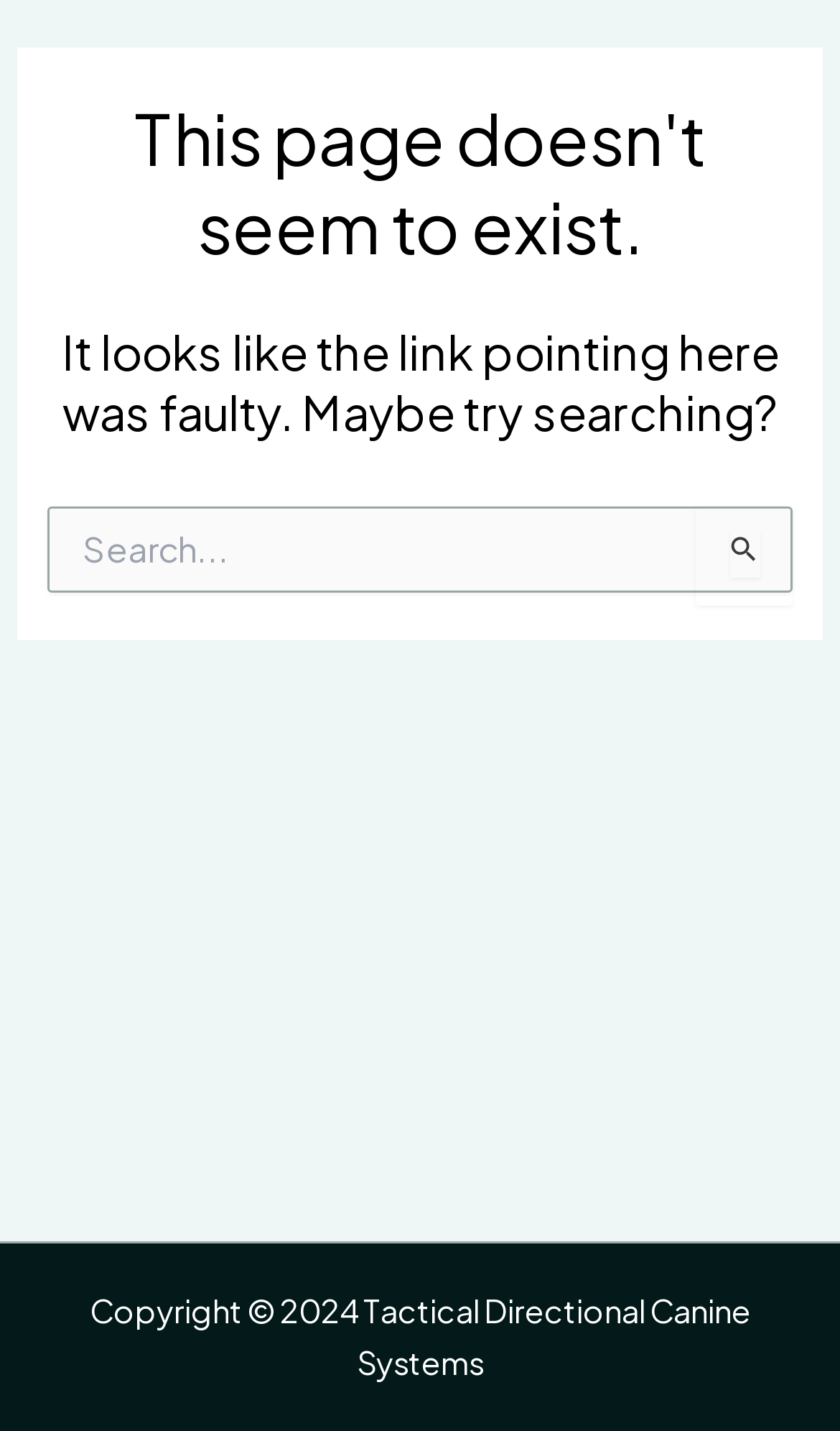Using the element description: "parent_node: Search for: name="s" placeholder="Search..."", determine the bounding box coordinates for the specified UI element. The coordinates should be four float numbers between 0 and 1, [left, top, right, bottom].

[0.058, 0.354, 0.942, 0.414]